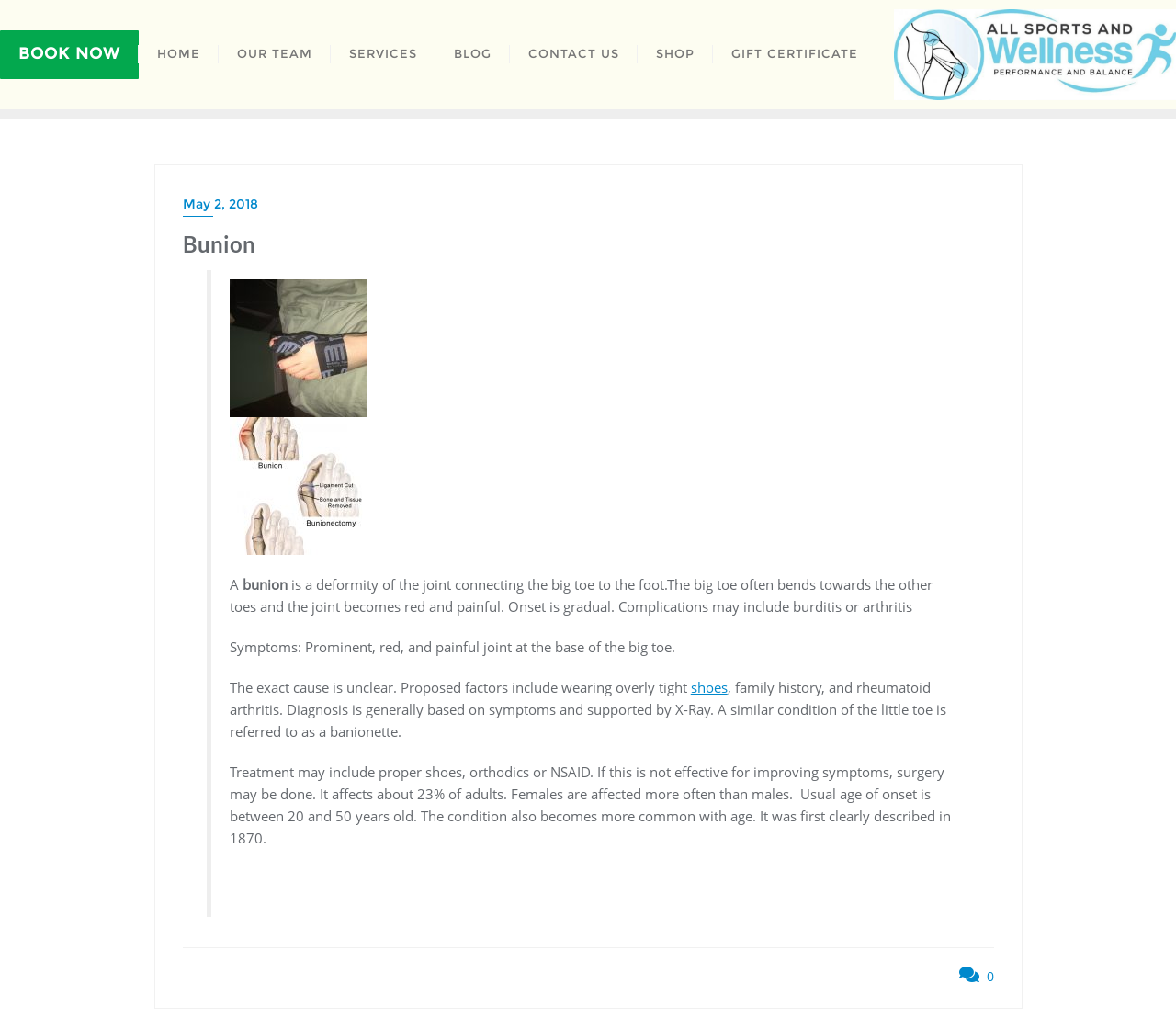Determine the bounding box coordinates in the format (top-left x, top-left y, bottom-right x, bottom-right y). Ensure all values are floating point numbers between 0 and 1. Identify the bounding box of the UI element described by: Services

[0.281, 0.03, 0.37, 0.078]